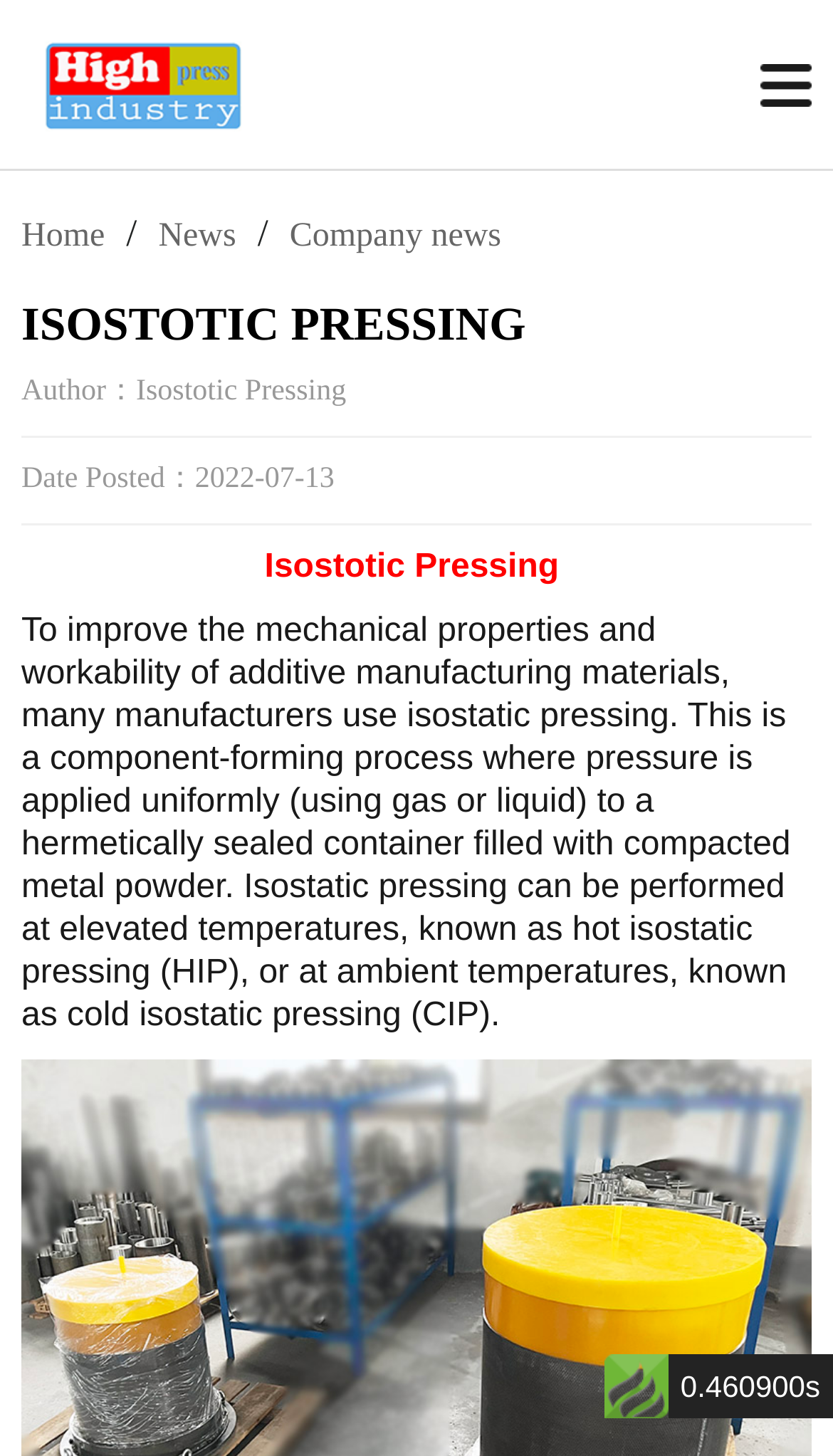Based on the image, please respond to the question with as much detail as possible:
When was the article posted?

The date posted is mentioned in the heading 'Date Posted：2022-07-13'.